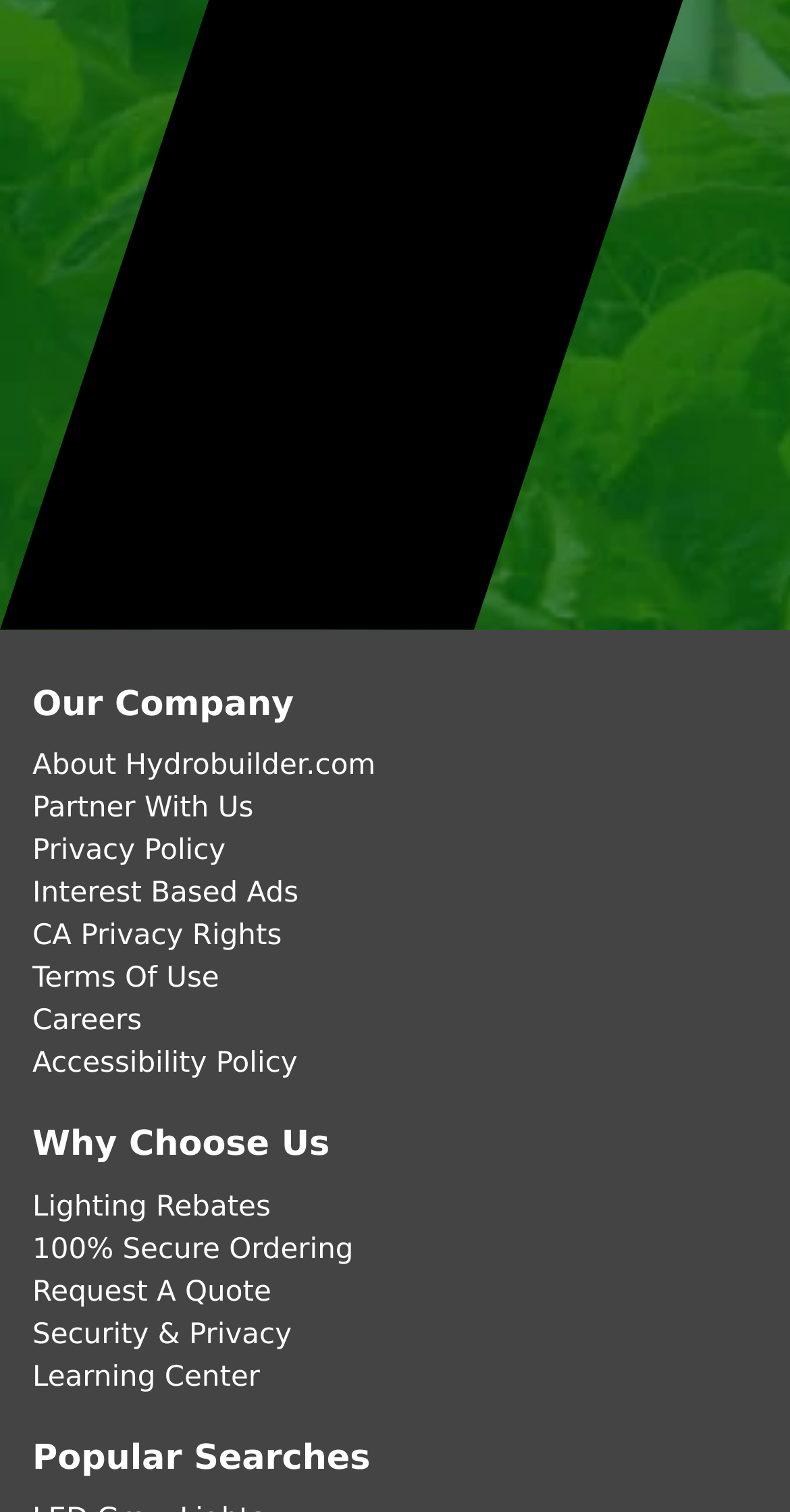Please pinpoint the bounding box coordinates for the region I should click to adhere to this instruction: "Click the Subscribe button".

[0.741, 0.009, 0.931, 0.09]